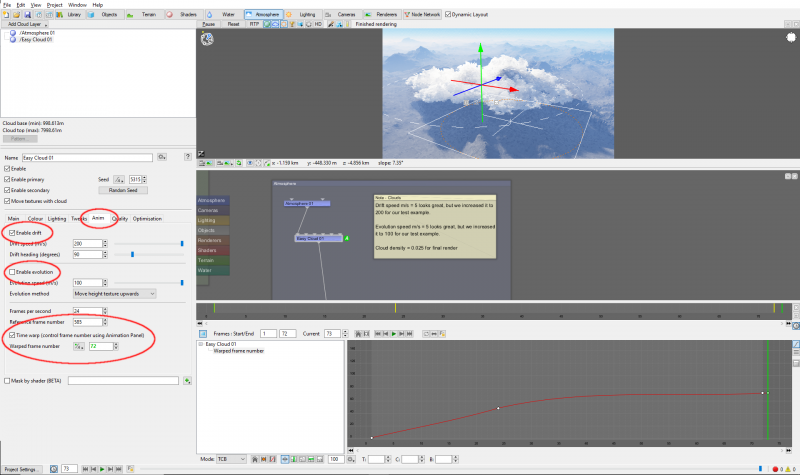What is shown in the 3D view above the cloud scene?
Make sure to answer the question with a detailed and comprehensive explanation.

The 3D view above the cloud scene illustrates the animated clouds with axis handles in red and green, which show their positions and movement directions. This detailed setup enables users to create dynamic, realistic cloud effects in their digital landscapes.